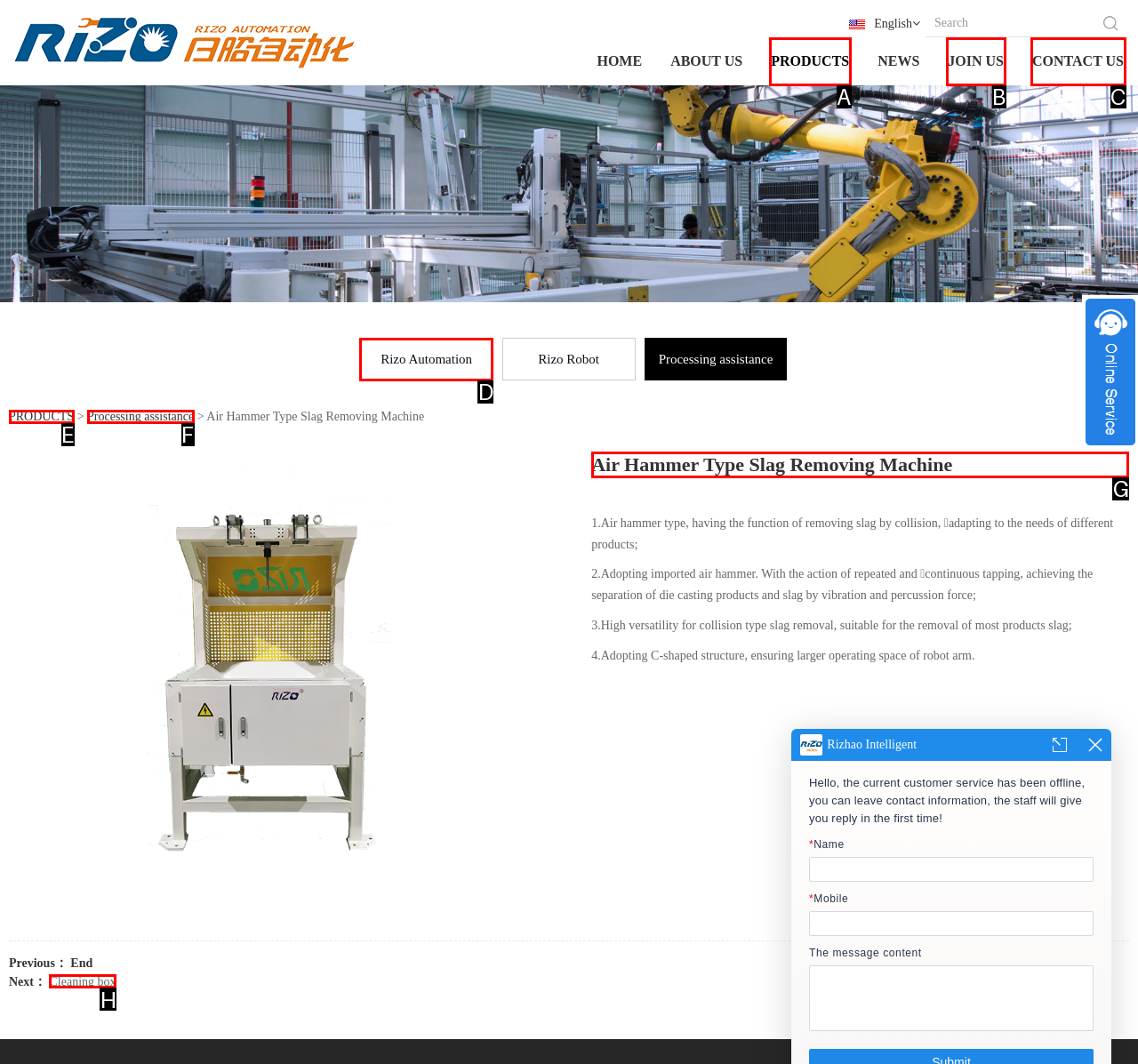Identify which lettered option to click to carry out the task: Learn about Air Hammer Type Slag Removing Machine. Provide the letter as your answer.

G